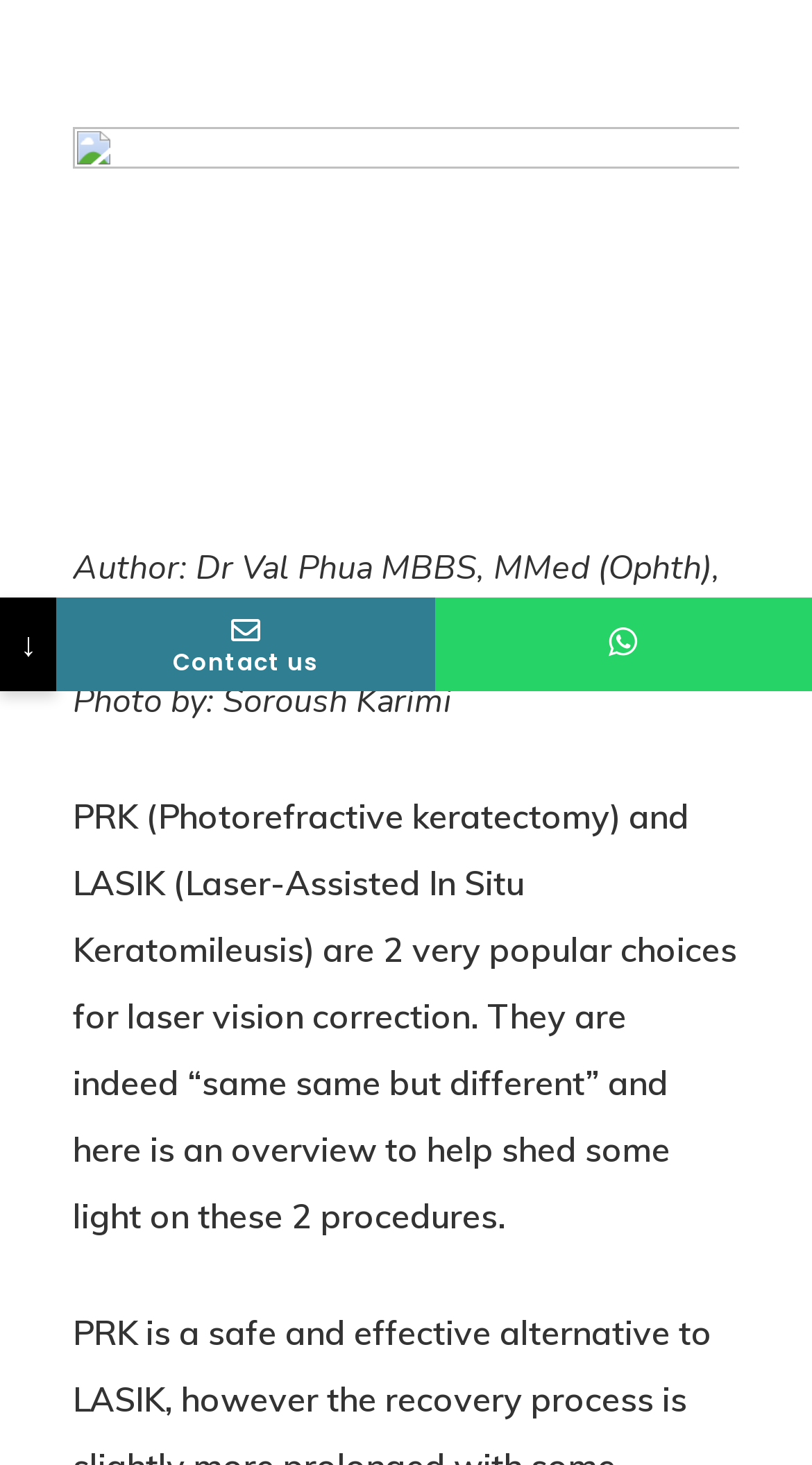Using the format (top-left x, top-left y, bottom-right x, bottom-right y), and given the element description, identify the bounding box coordinates within the screenshot: Leave a Review

[0.682, 0.144, 0.976, 0.171]